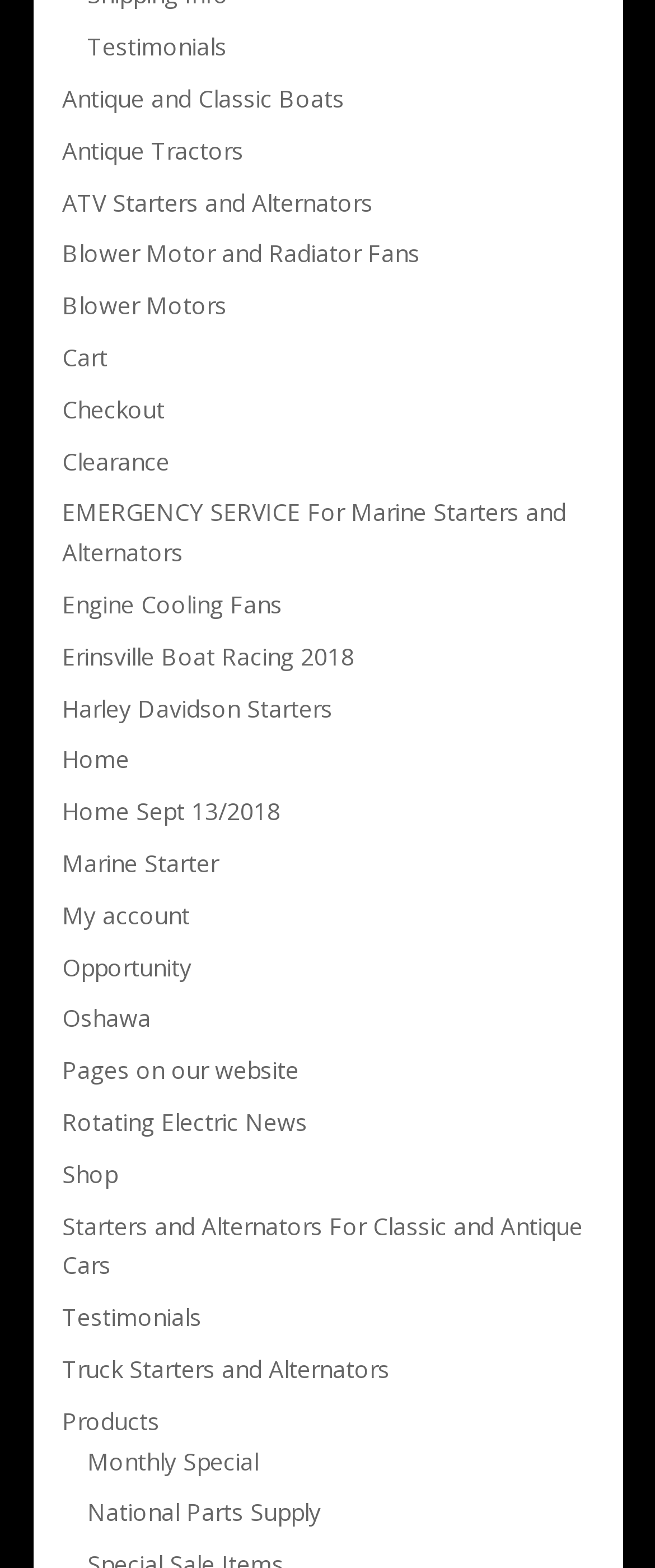Identify the bounding box for the UI element described as: "Harley Davidson Starters". Ensure the coordinates are four float numbers between 0 and 1, formatted as [left, top, right, bottom].

[0.095, 0.441, 0.508, 0.462]